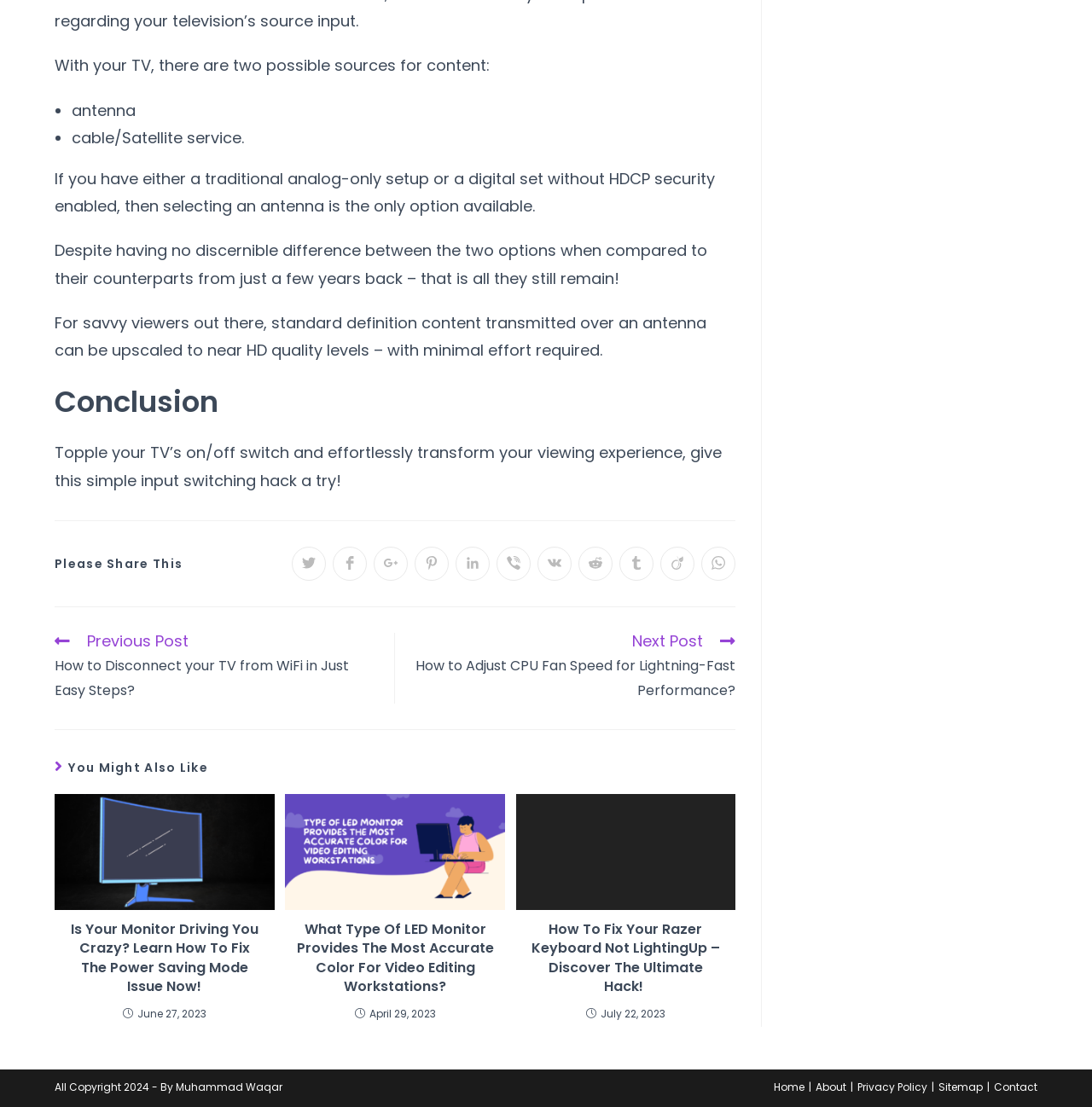Determine the bounding box coordinates of the section to be clicked to follow the instruction: "Read more about the article Is Your Monitor Driving You Crazy? Learn How to Fix the Power Saving Mode Issue Now!". The coordinates should be given as four float numbers between 0 and 1, formatted as [left, top, right, bottom].

[0.05, 0.717, 0.251, 0.822]